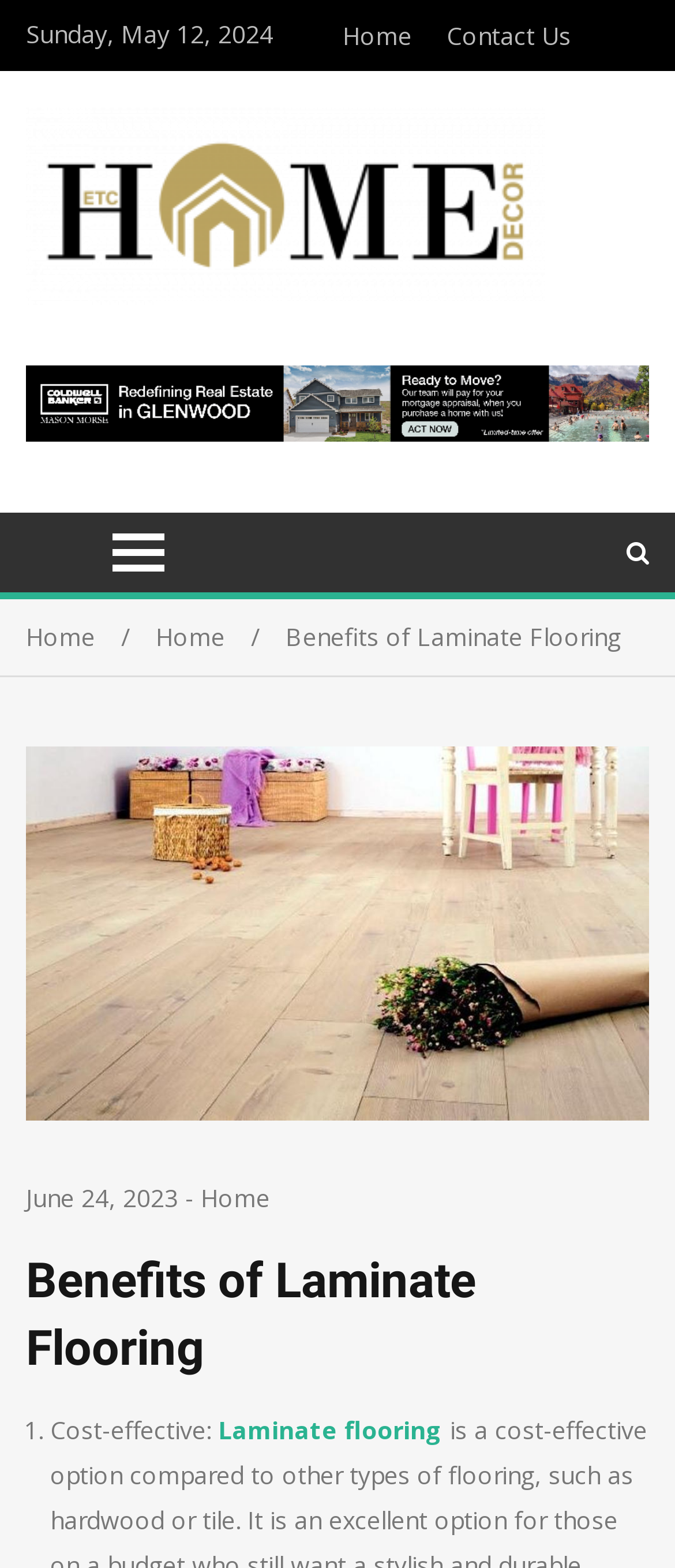Pinpoint the bounding box coordinates of the clickable element to carry out the following instruction: "click on laminate flooring link."

[0.323, 0.901, 0.656, 0.922]